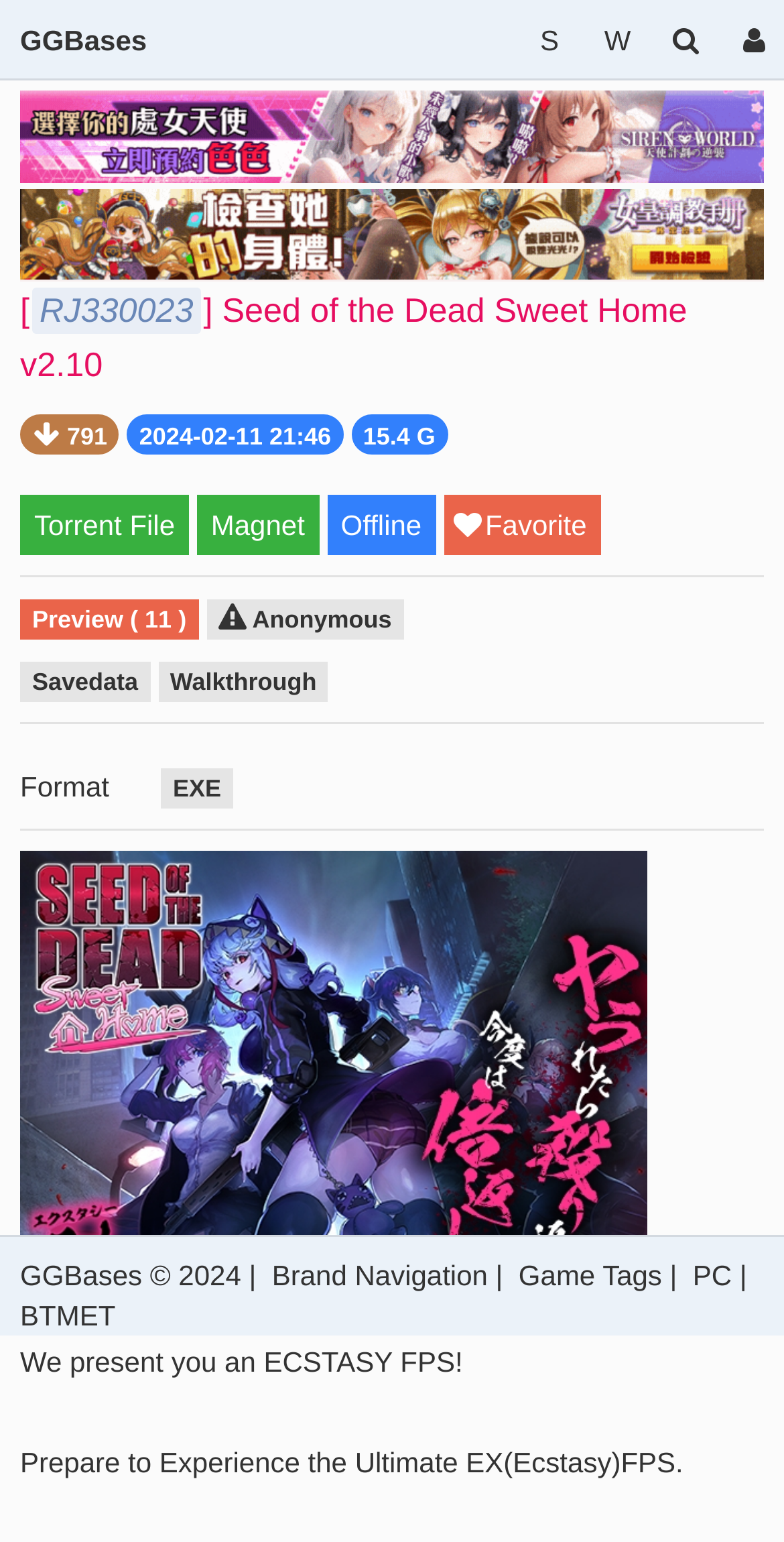Using the provided description BTMET, find the bounding box coordinates for the UI element. Provide the coordinates in (top-left x, top-left y, bottom-right x, bottom-right y) format, ensuring all values are between 0 and 1.

[0.026, 0.843, 0.147, 0.863]